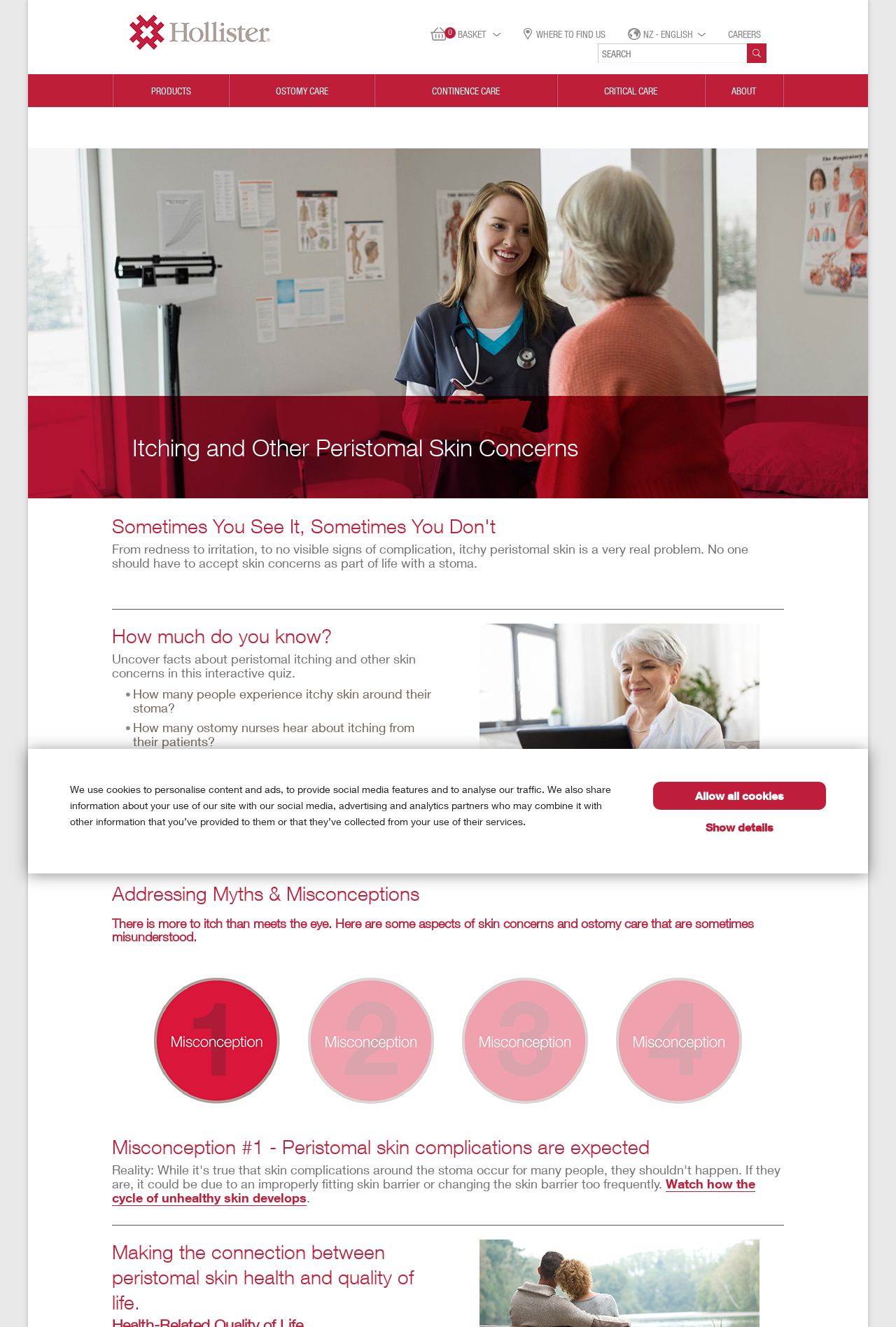What is the relationship between peristomal skin health and quality of life?
Provide a thorough and detailed answer to the question.

The webpage suggests that there is a connection between peristomal skin health and quality of life. The heading 'Making the connection between peristomal skin health and quality of life' implies that the webpage is discussing how skin health can impact a person's overall quality of life, and vice versa.